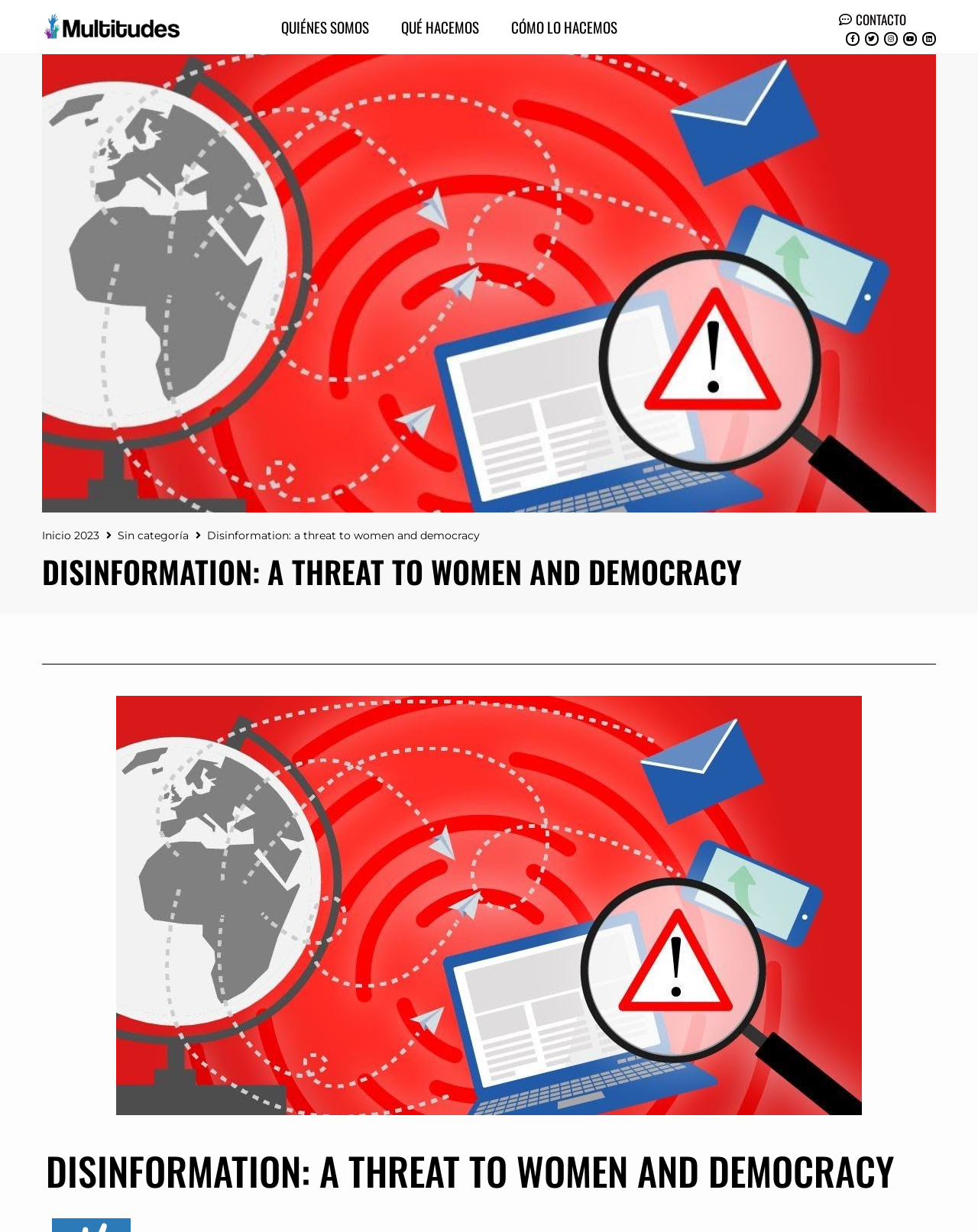What is the title of the main content?
Using the visual information, respond with a single word or phrase.

Disinformation: a threat to women and democracy